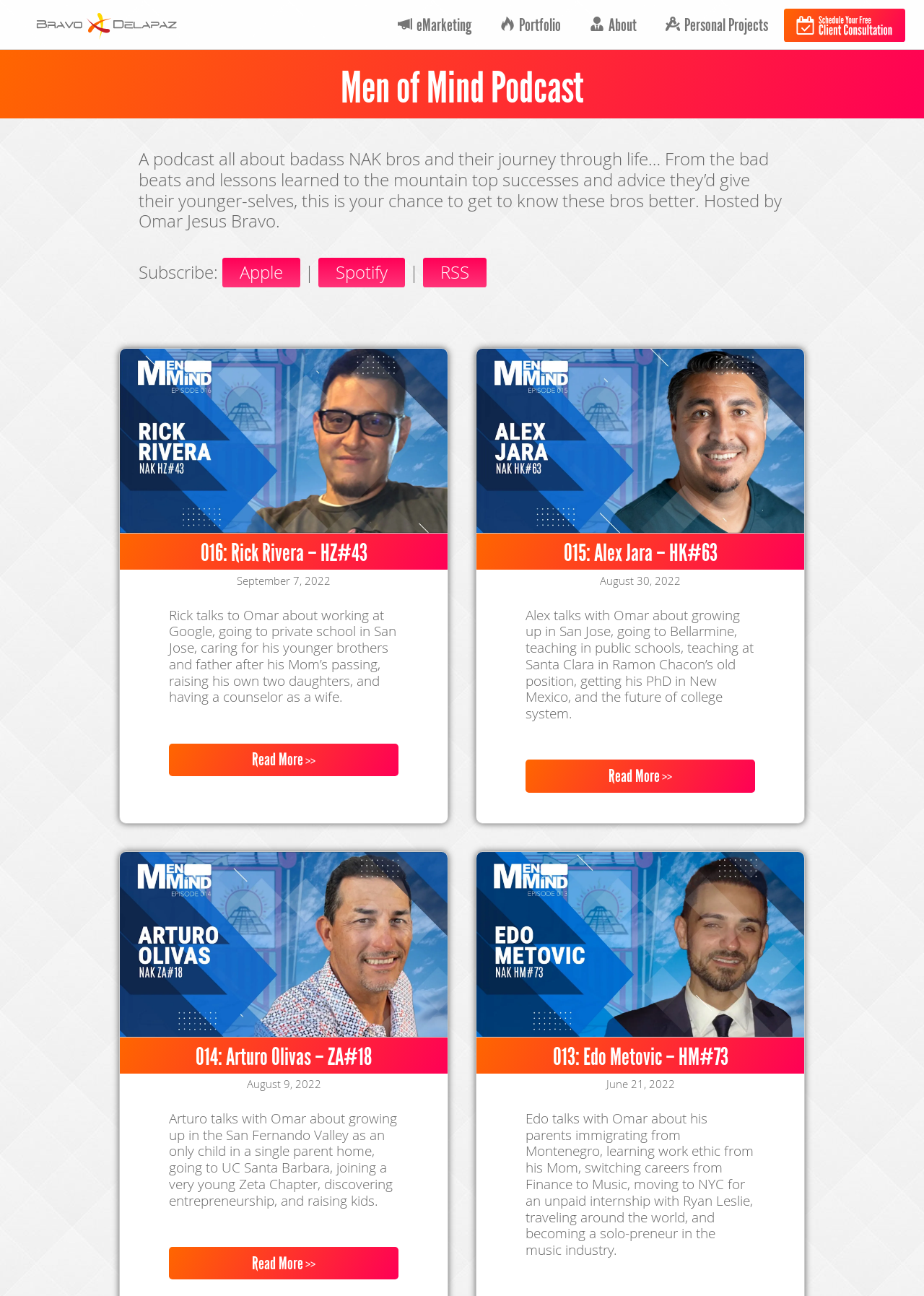Please determine the bounding box coordinates of the element to click on in order to accomplish the following task: "Schedule a free consultation". Ensure the coordinates are four float numbers ranging from 0 to 1, i.e., [left, top, right, bottom].

[0.849, 0.007, 0.98, 0.033]